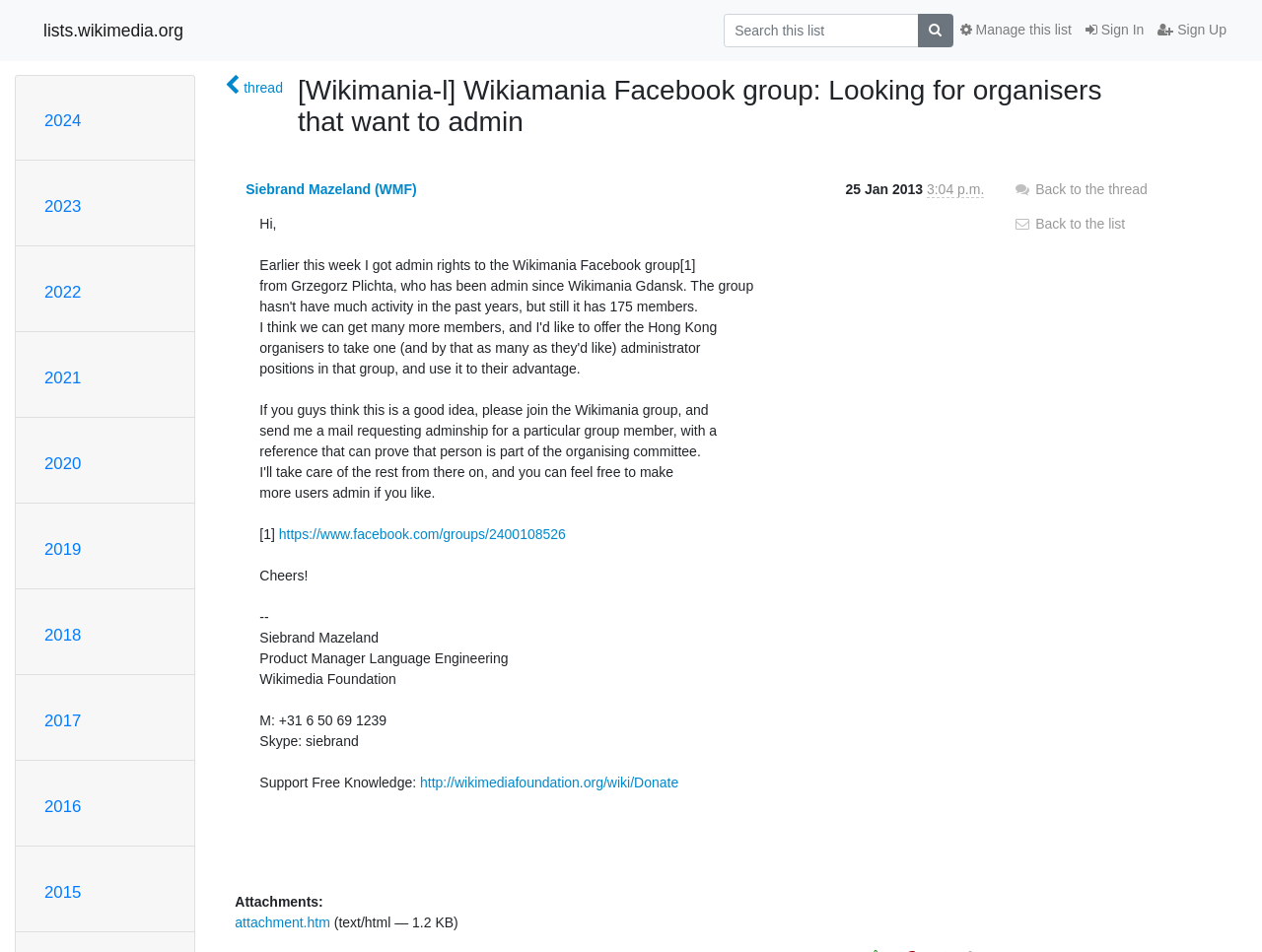What is the date of the message?
Using the image, give a concise answer in the form of a single word or short phrase.

25 Jan 2013